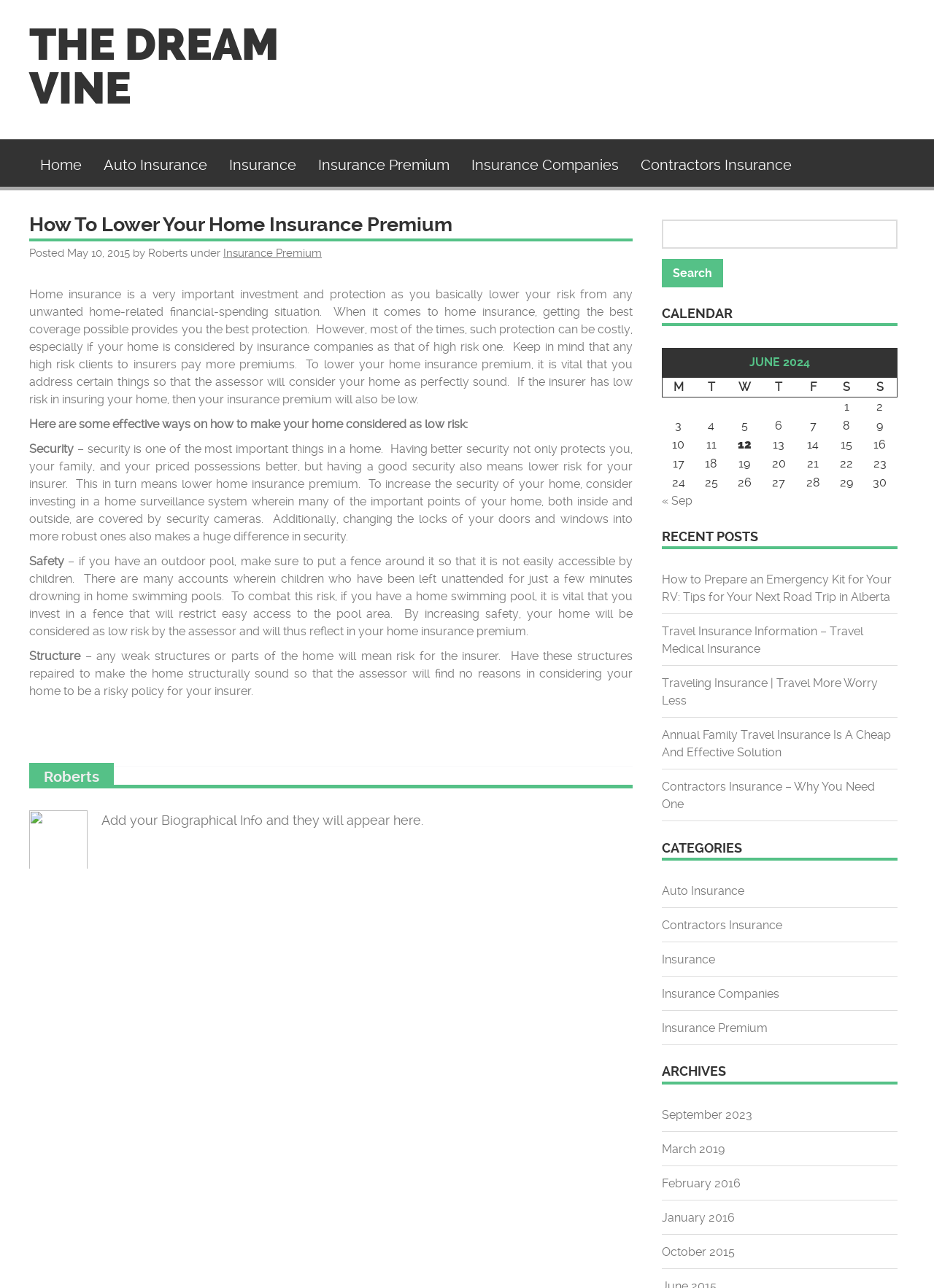Convey a detailed summary of the webpage, mentioning all key elements.

The webpage is about "How to Lower Your Home Insurance Premium" on a website called "The Dream Vine". At the top, there is a navigation menu with links to "Home", "Auto Insurance", "Insurance", "Insurance Premium", "Insurance Companies", and "Contractors Insurance". 

Below the navigation menu, there is a main article section. The article title "How To Lower Your Home Insurance Premium" is displayed prominently. The article is written by "Roberts" and was posted on "May 10, 2015". The article discusses the importance of home insurance and provides tips on how to lower home insurance premiums, such as improving security, safety, and structure of the home.

On the right side of the page, there is a search bar with a "Search" button. Below the search bar, there is a calendar section displaying the month of June 2024. The calendar has a table format with days of the week listed at the top and dates listed below.

At the bottom of the page, there is a footer section with the author's name "Roberts" and a message about adding biographical information.